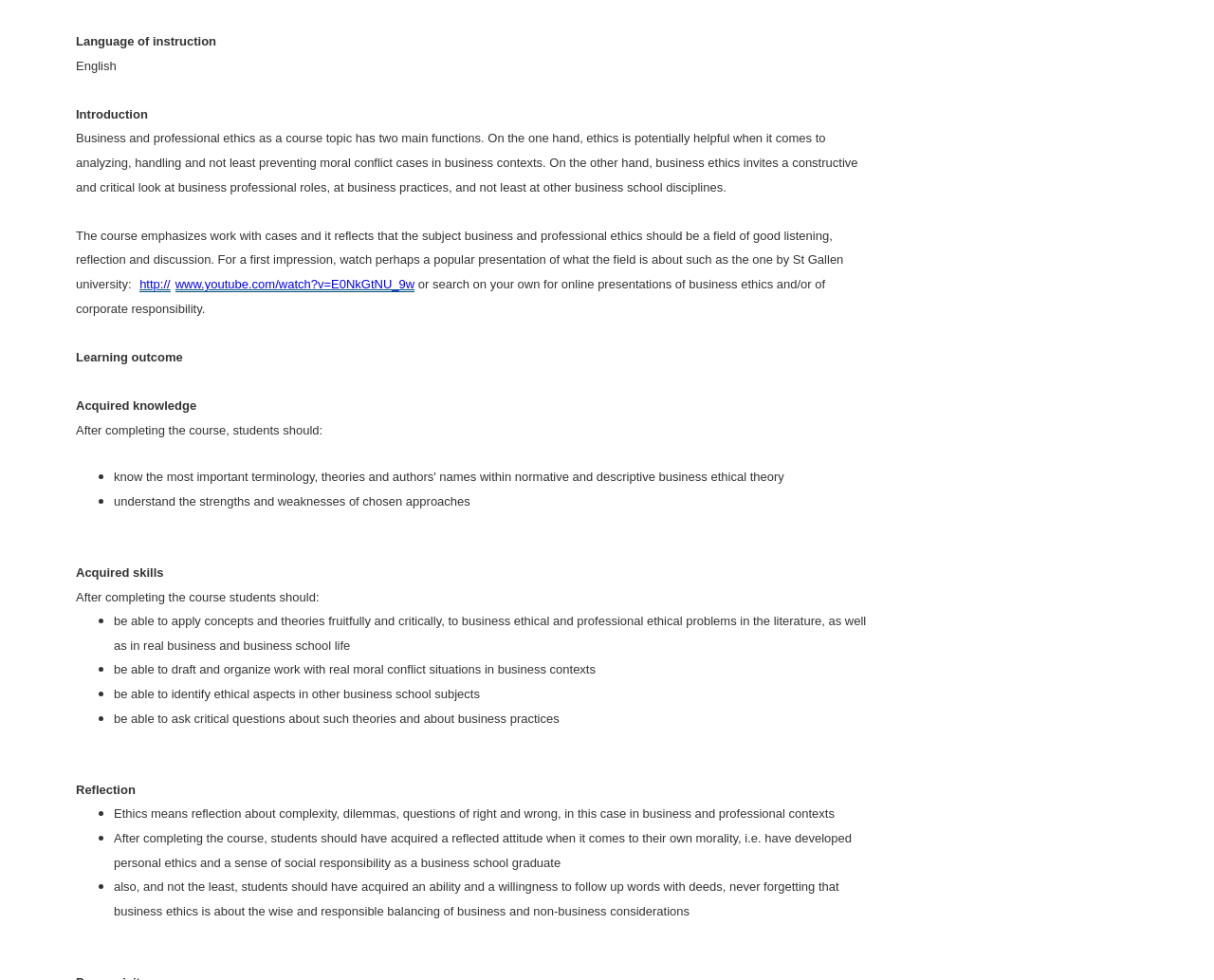Using the given element description, provide the bounding box coordinates (top-left x, top-left y, bottom-right x, bottom-right y) for the corresponding UI element in the screenshot: www.youtube.com/watch?v=E0NkGtNU_9w

[0.144, 0.281, 0.342, 0.298]